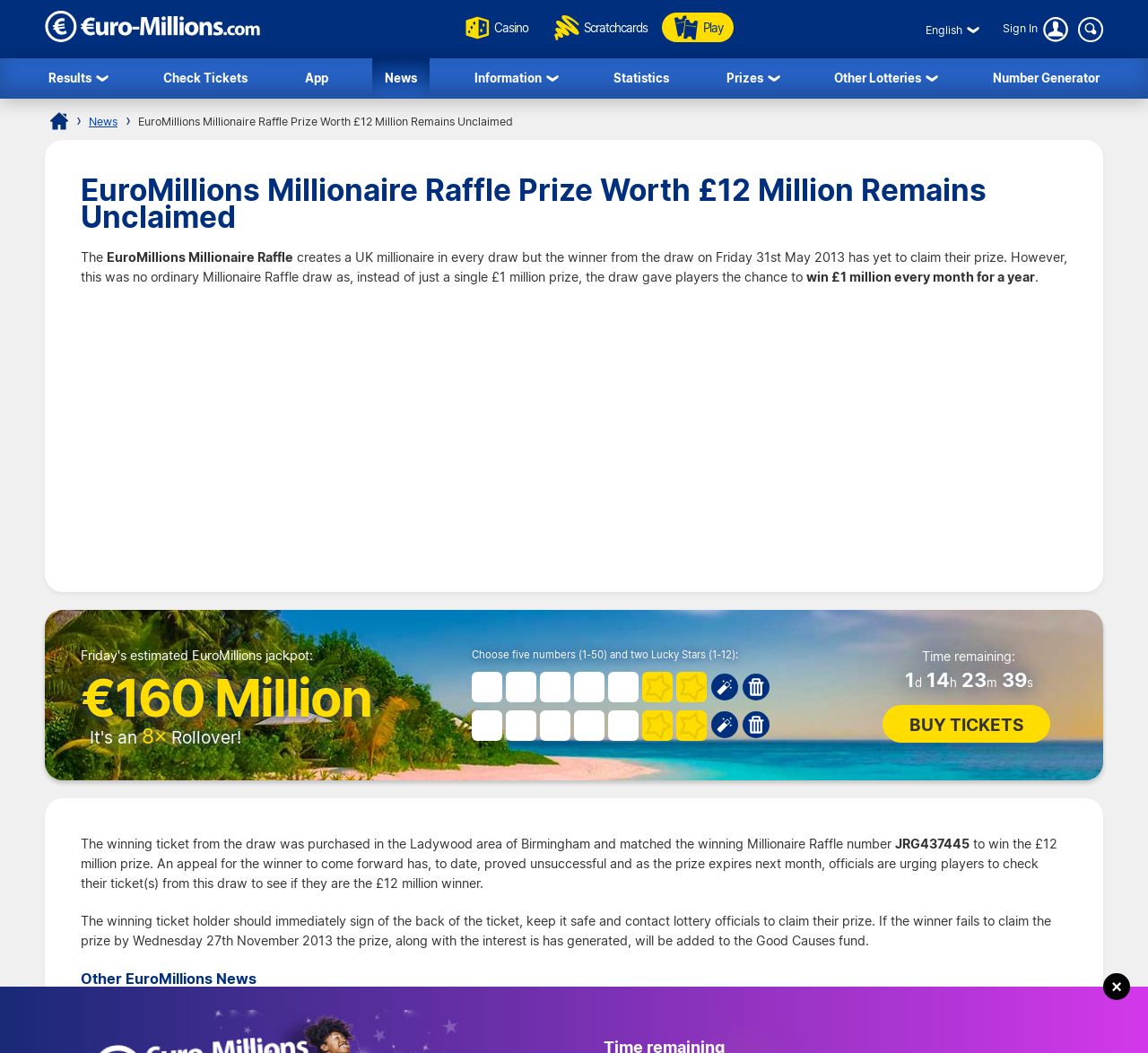Using the provided description: "Previous Article", find the bounding box coordinates of the corresponding UI element. The output should be four float numbers between 0 and 1, in the format [left, top, right, bottom].

[0.039, 0.935, 0.186, 0.971]